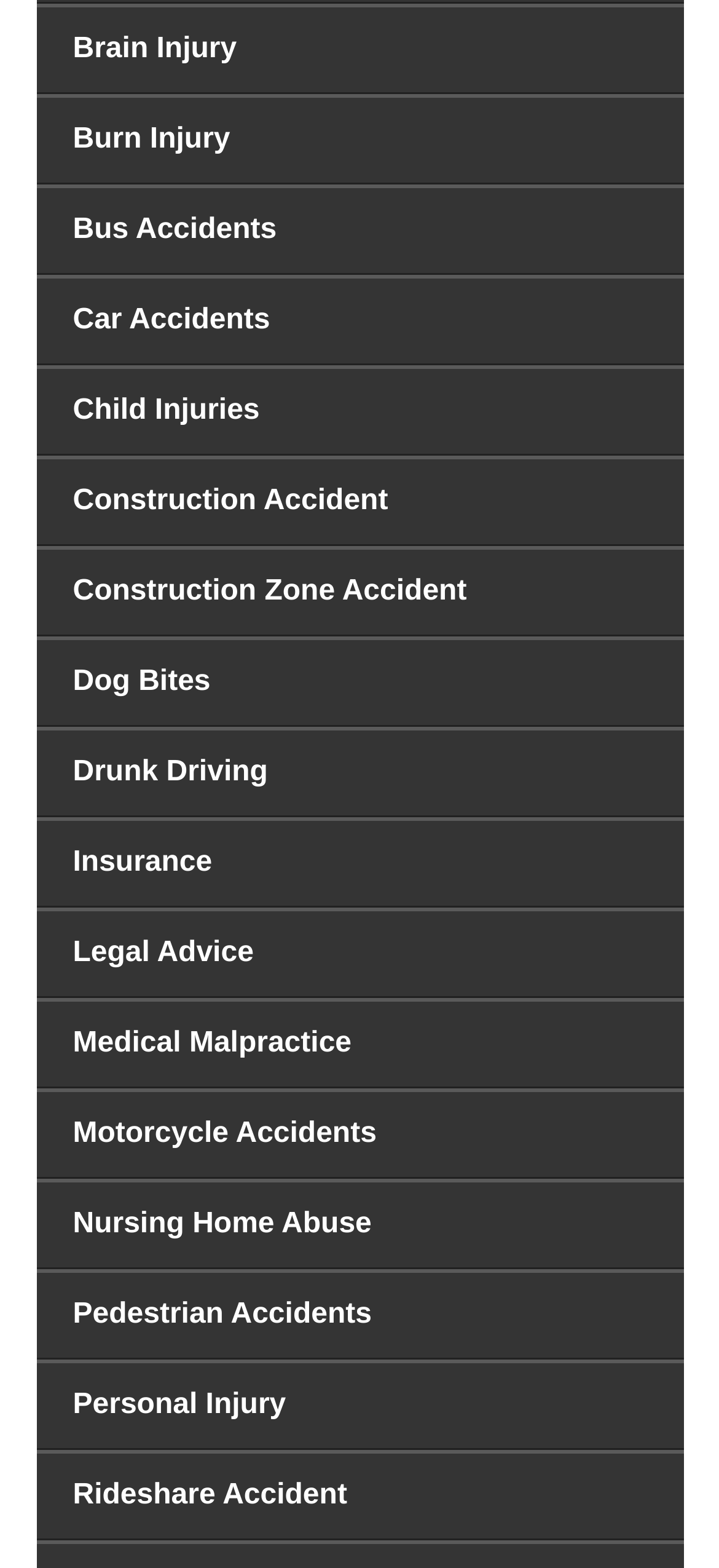Please provide the bounding box coordinates for the element that needs to be clicked to perform the following instruction: "View Personal Injury". The coordinates should be given as four float numbers between 0 and 1, i.e., [left, top, right, bottom].

[0.05, 0.87, 0.95, 0.925]